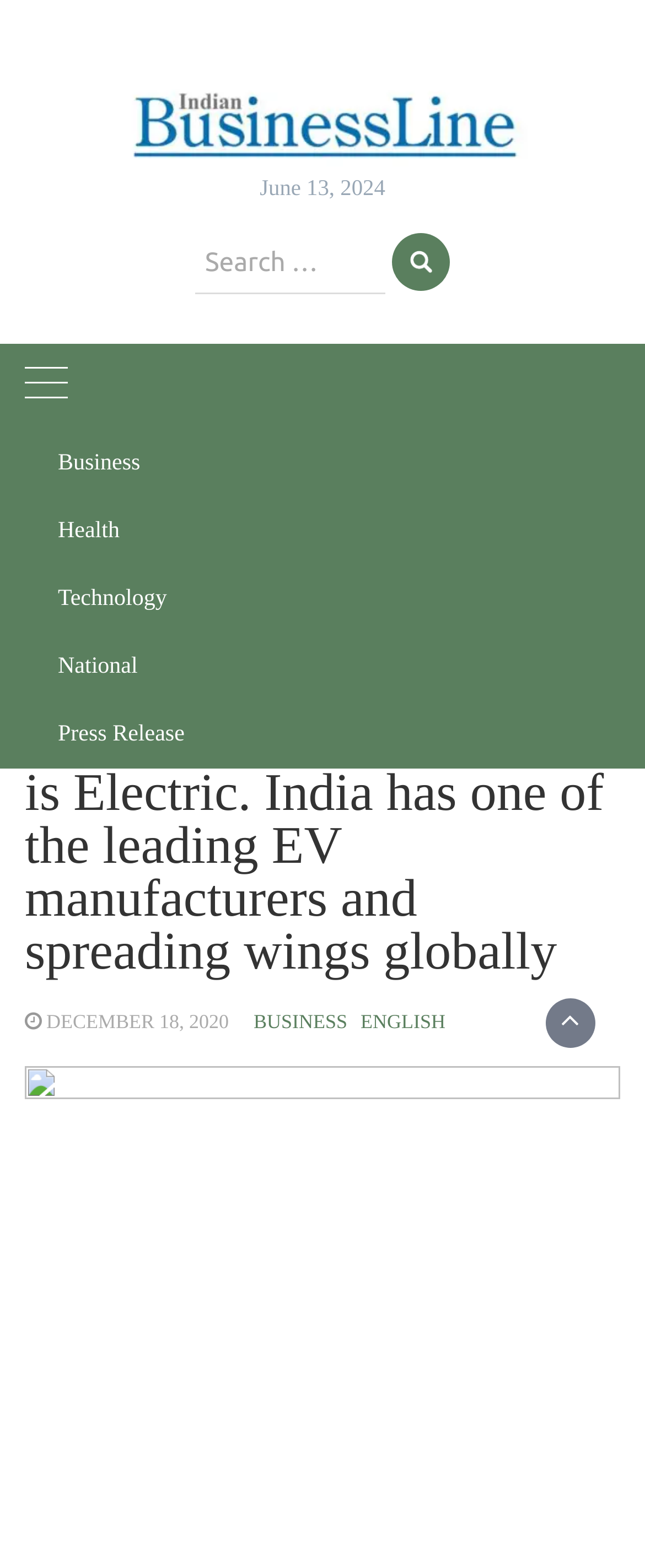Identify the bounding box coordinates of the HTML element based on this description: "December 18, 2020".

[0.072, 0.644, 0.355, 0.659]